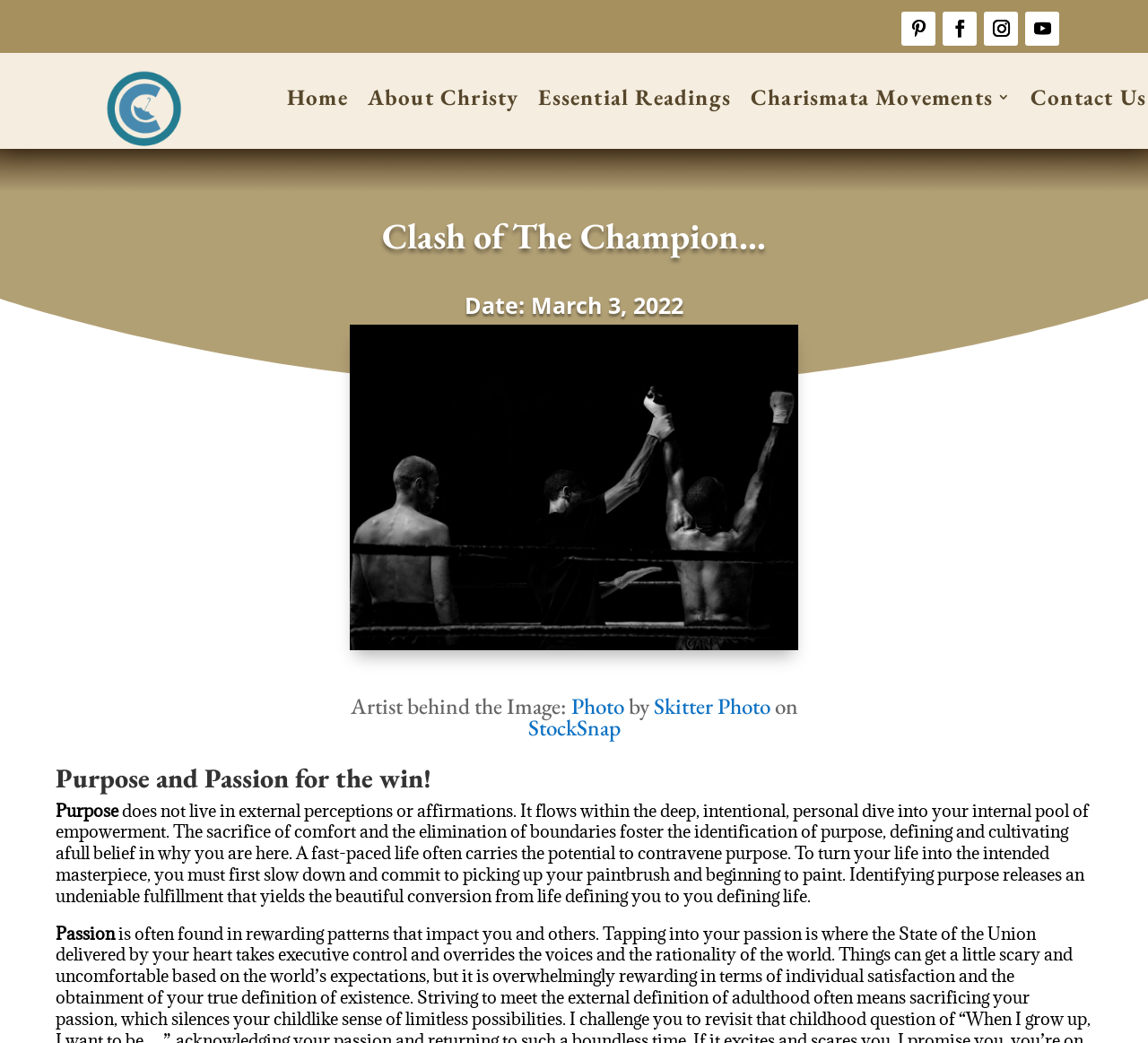How many links are there in the top navigation menu?
From the details in the image, provide a complete and detailed answer to the question.

The webpage has a top navigation menu with links to 'Home', 'About Christy', 'Essential Readings', 'Charismata Movements 3', and 'Contact Us', which makes a total of 5 links.